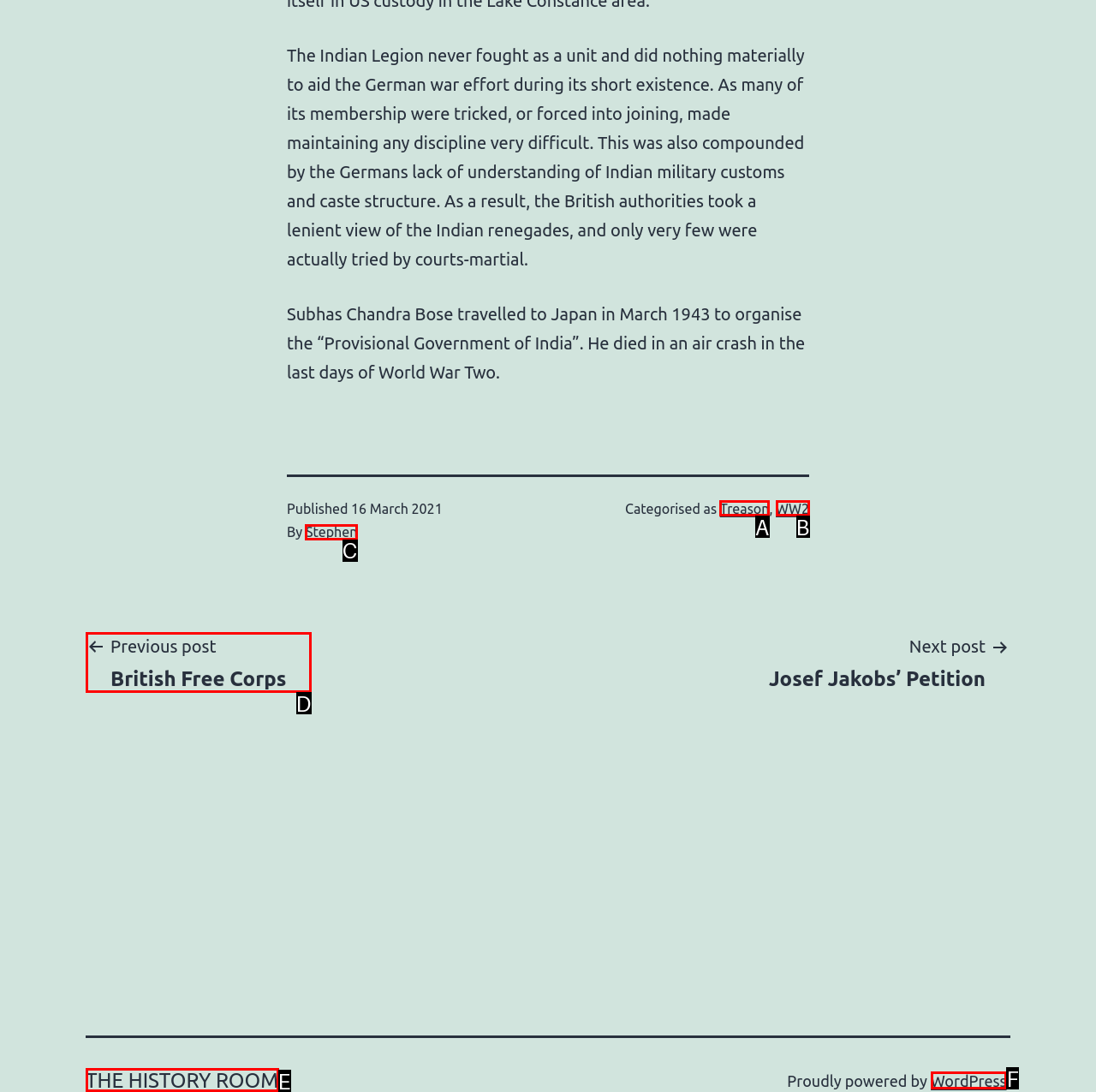Find the HTML element that matches the description provided: The History Room
Answer using the corresponding option letter.

E